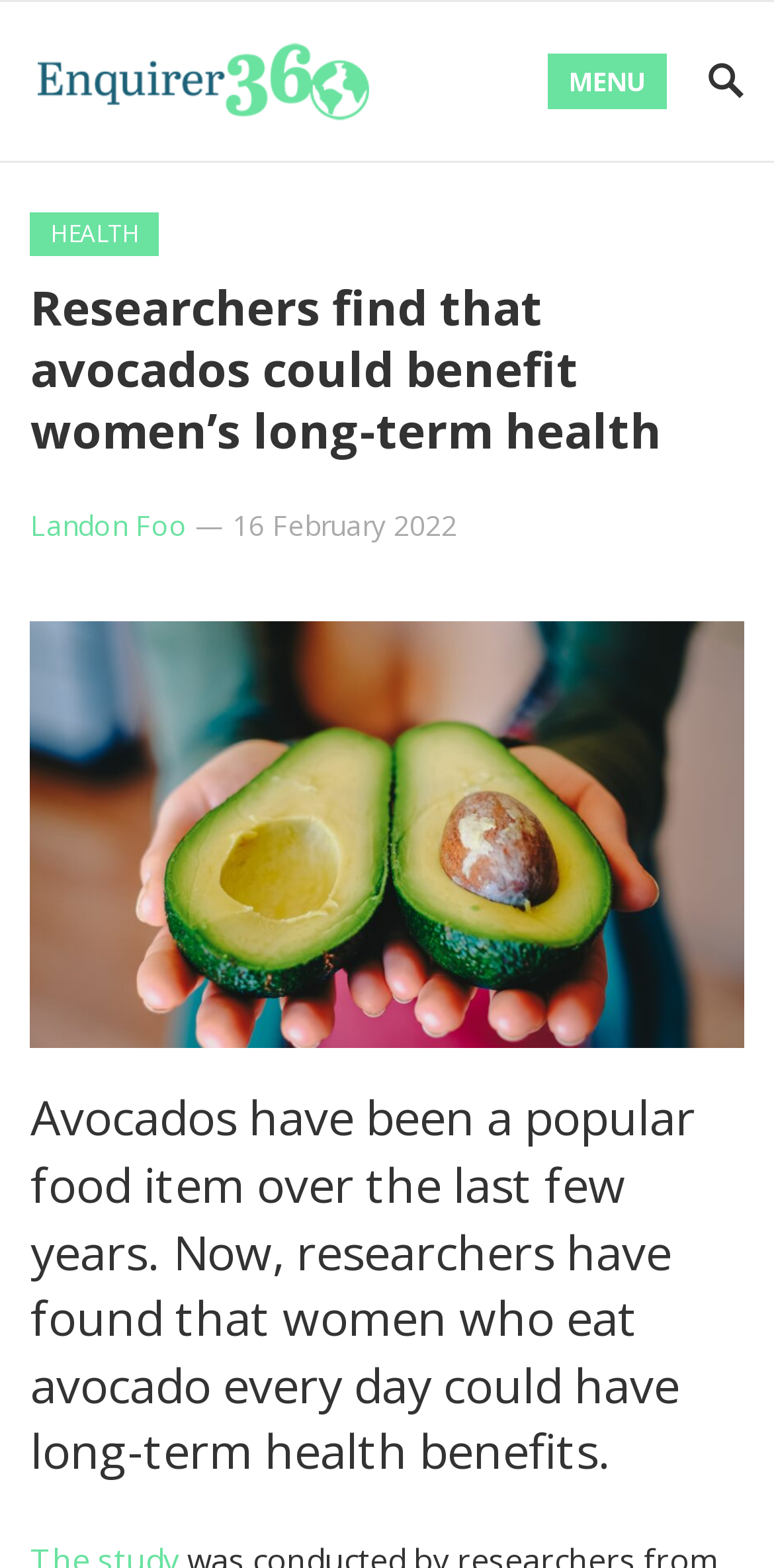Who is the author of the article?
Using the image as a reference, give a one-word or short phrase answer.

Landon Foo